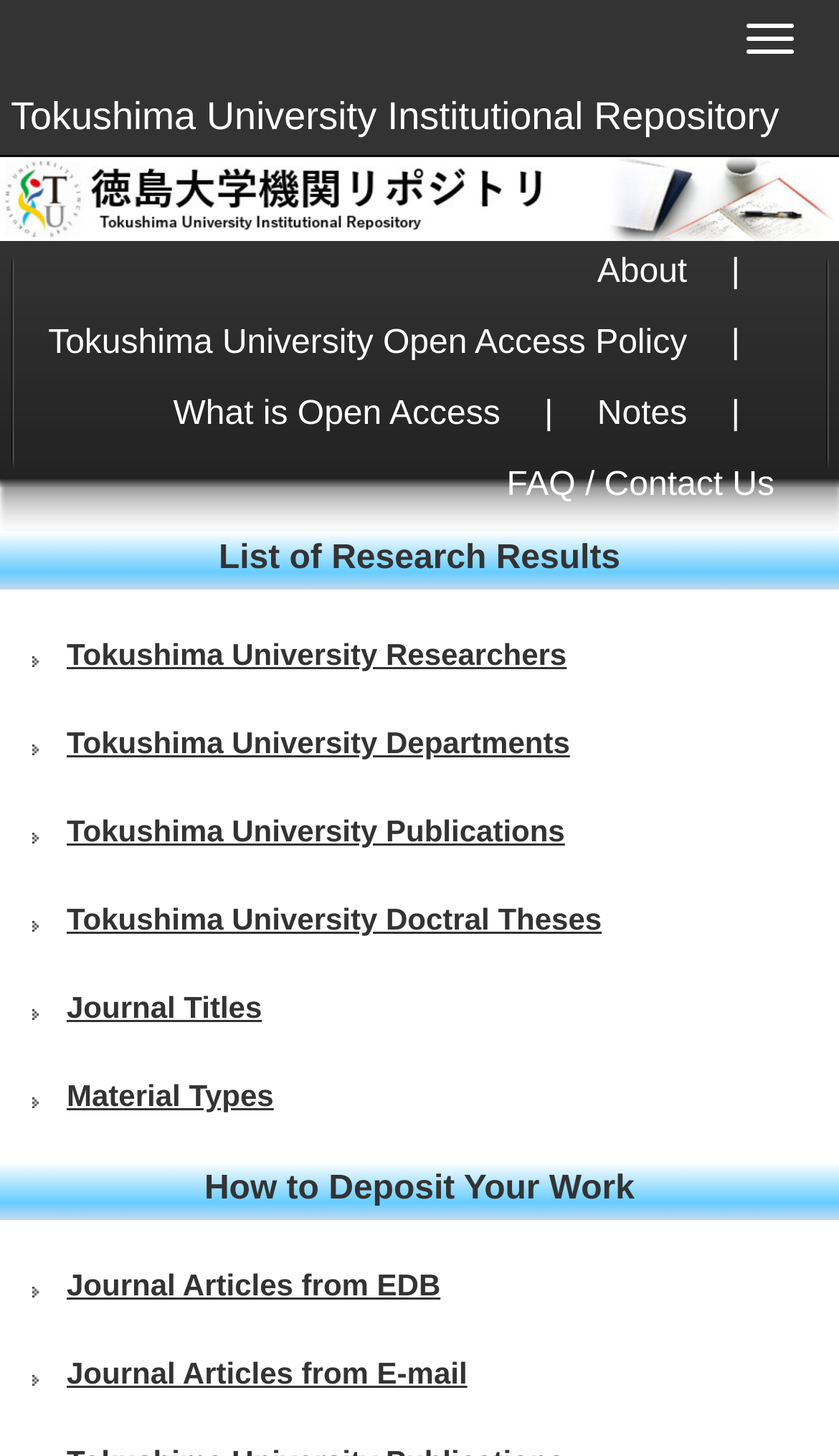Respond to the question below with a concise word or phrase:
How many links are there on the left sidebar?

9